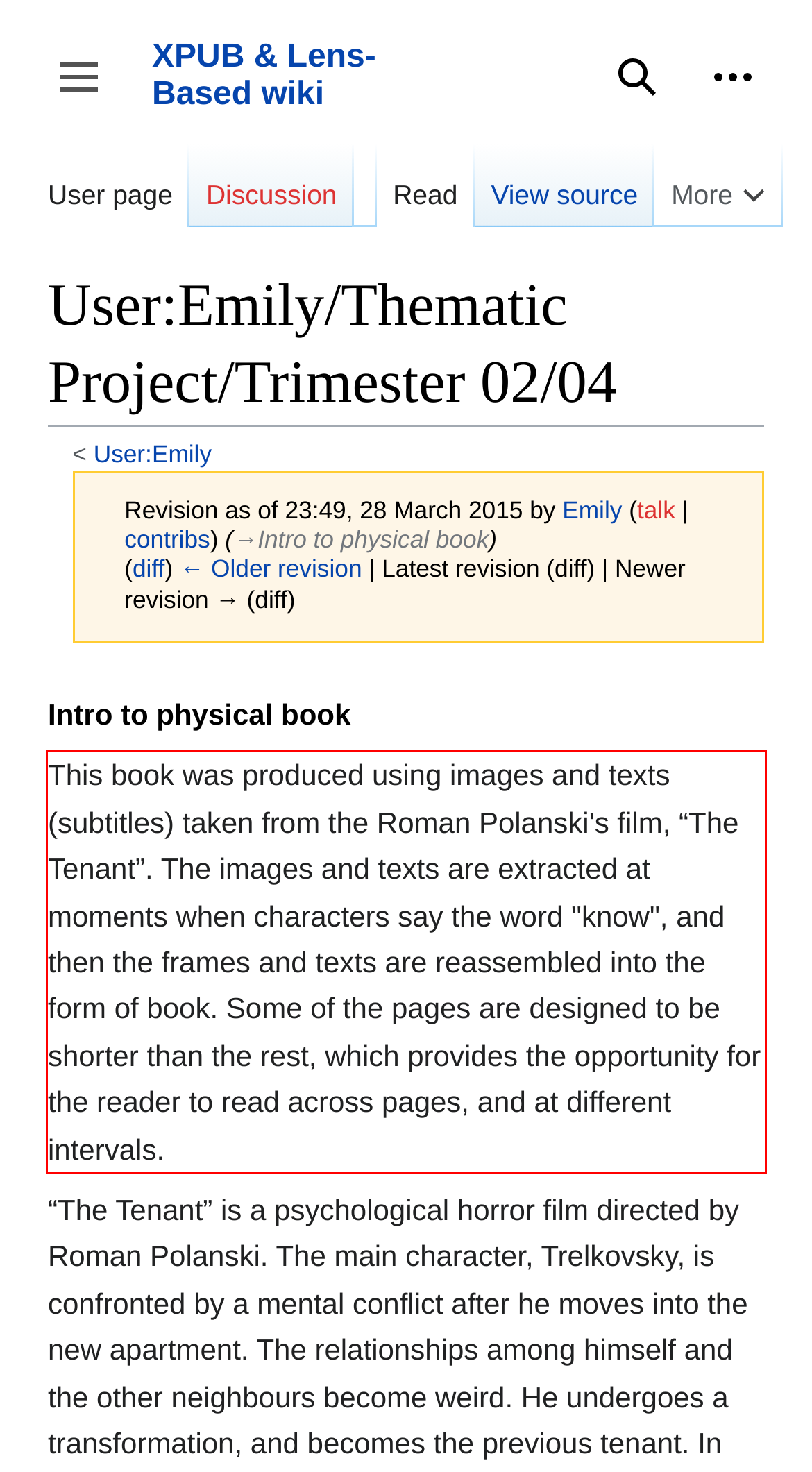You have a webpage screenshot with a red rectangle surrounding a UI element. Extract the text content from within this red bounding box.

This book was produced using images and texts (subtitles) taken from the Roman Polanski's film, “The Tenant”. The images and texts are extracted at moments when characters say the word "know", and then the frames and texts are reassembled into the form of book. Some of the pages are designed to be shorter than the rest, which provides the opportunity for the reader to read across pages, and at different intervals.